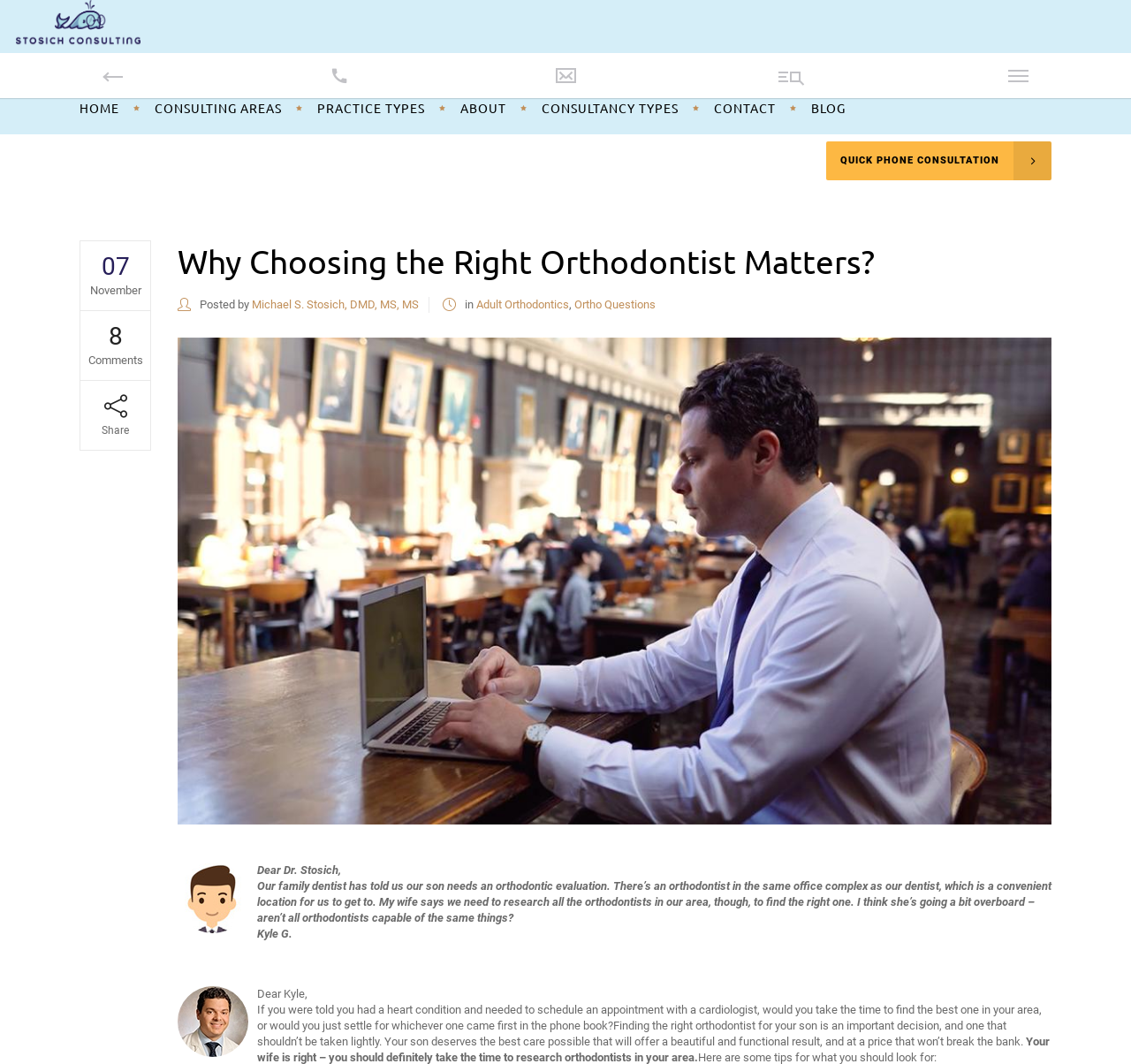Using the information in the image, give a comprehensive answer to the question: 
What is the topic of the latest article?

I found the topic by looking at the heading 'Why Choosing the Right Orthodontist Matters?' and inferred that the topic is about choosing the right orthodontist.